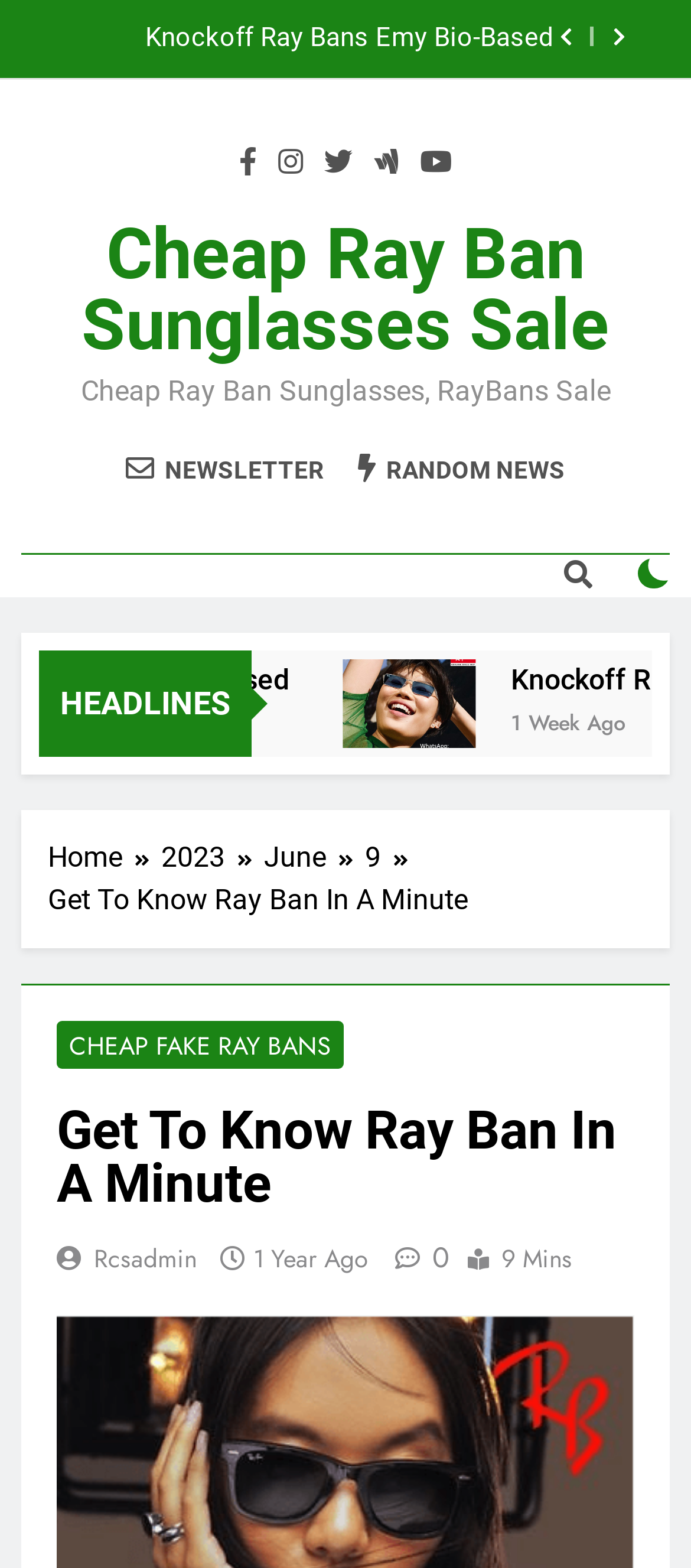Carefully examine the image and provide an in-depth answer to the question: What is the purpose of the checkbox?

The checkbox is located near the button with the '' icon, but its purpose is not explicitly stated on the webpage. It might be related to filtering or sorting options, but without more context, it's difficult to determine its exact function.